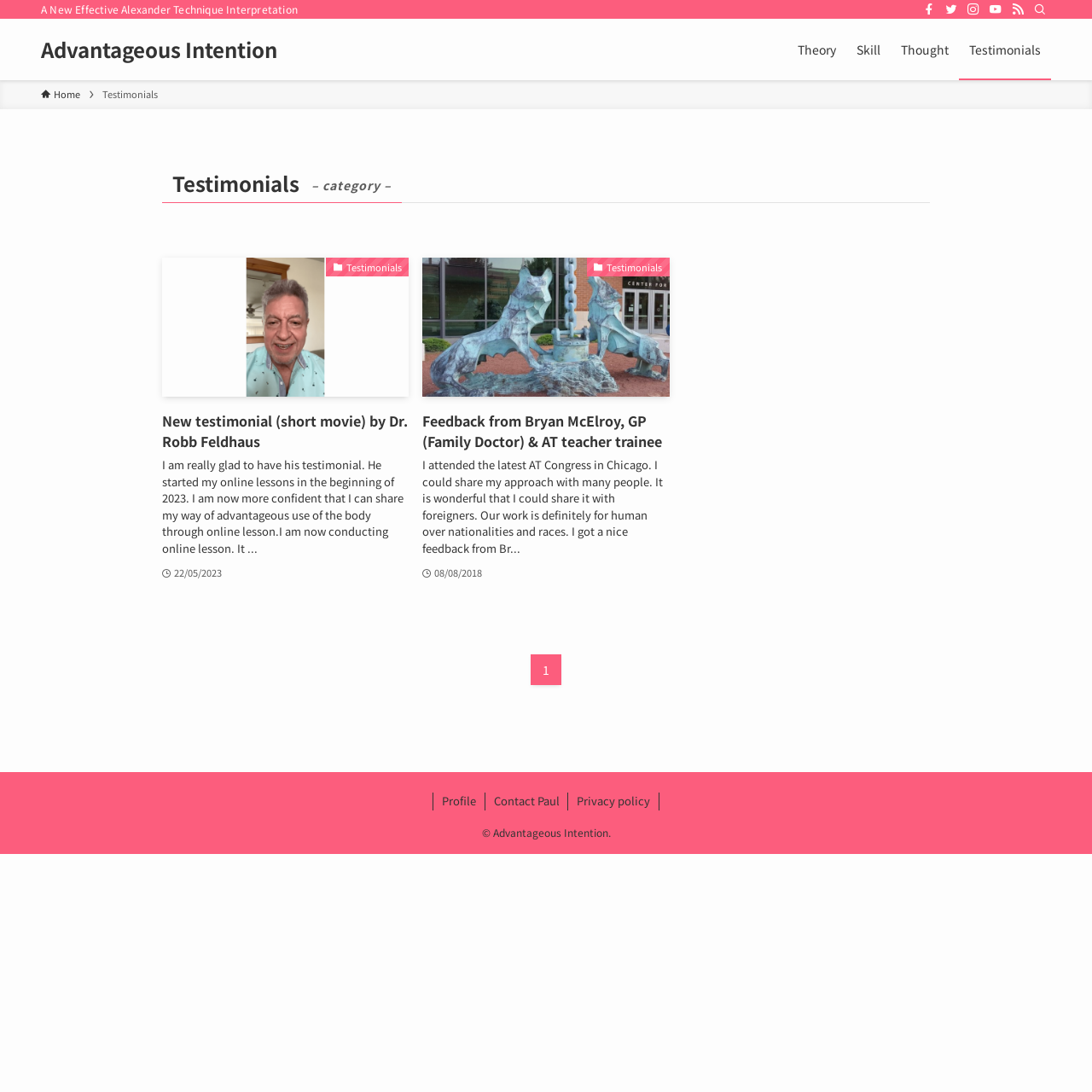Specify the bounding box coordinates of the area that needs to be clicked to achieve the following instruction: "Click on the 'I Want In!' button".

None